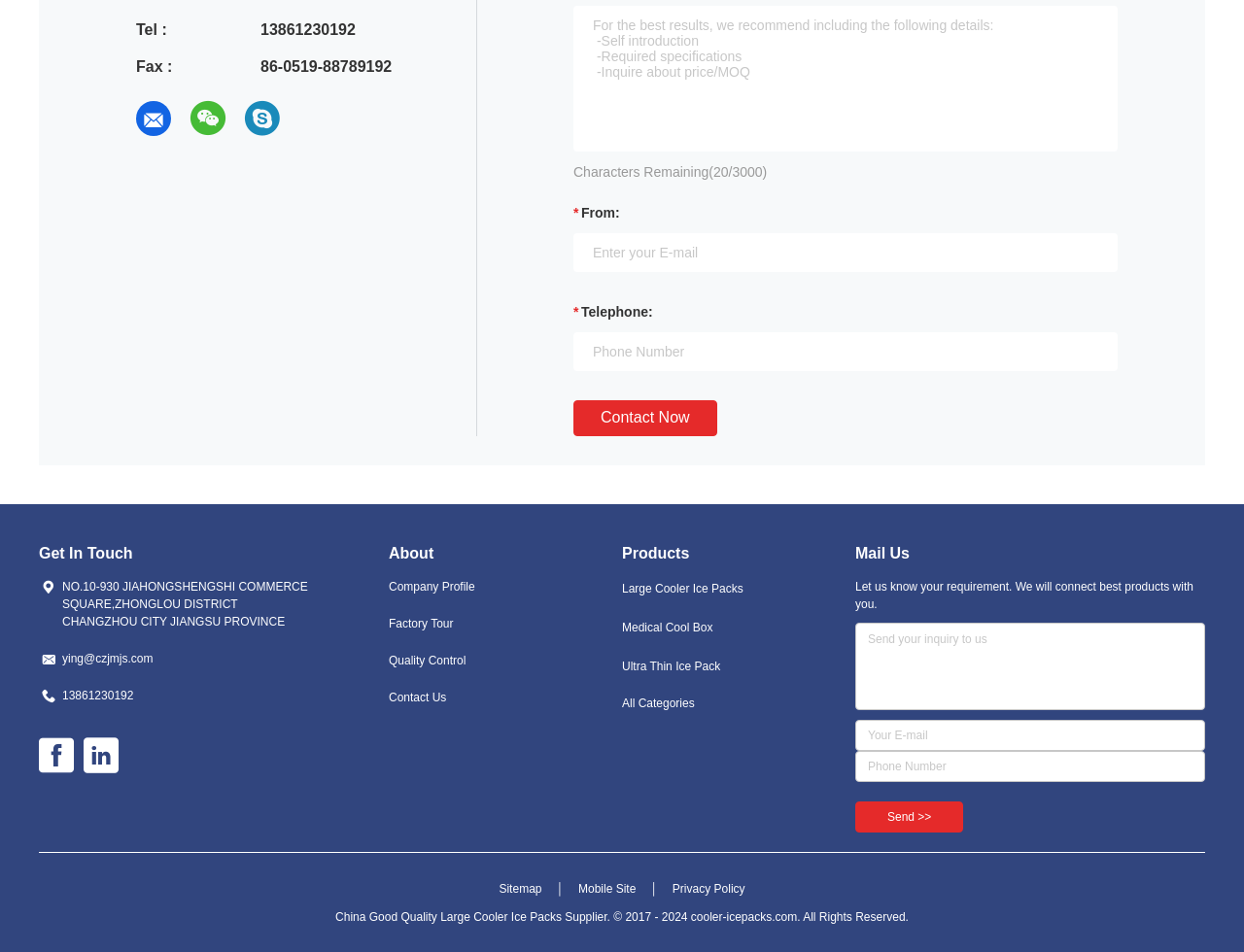Give a one-word or short phrase answer to this question: 
How many links are there in the footer section?

5